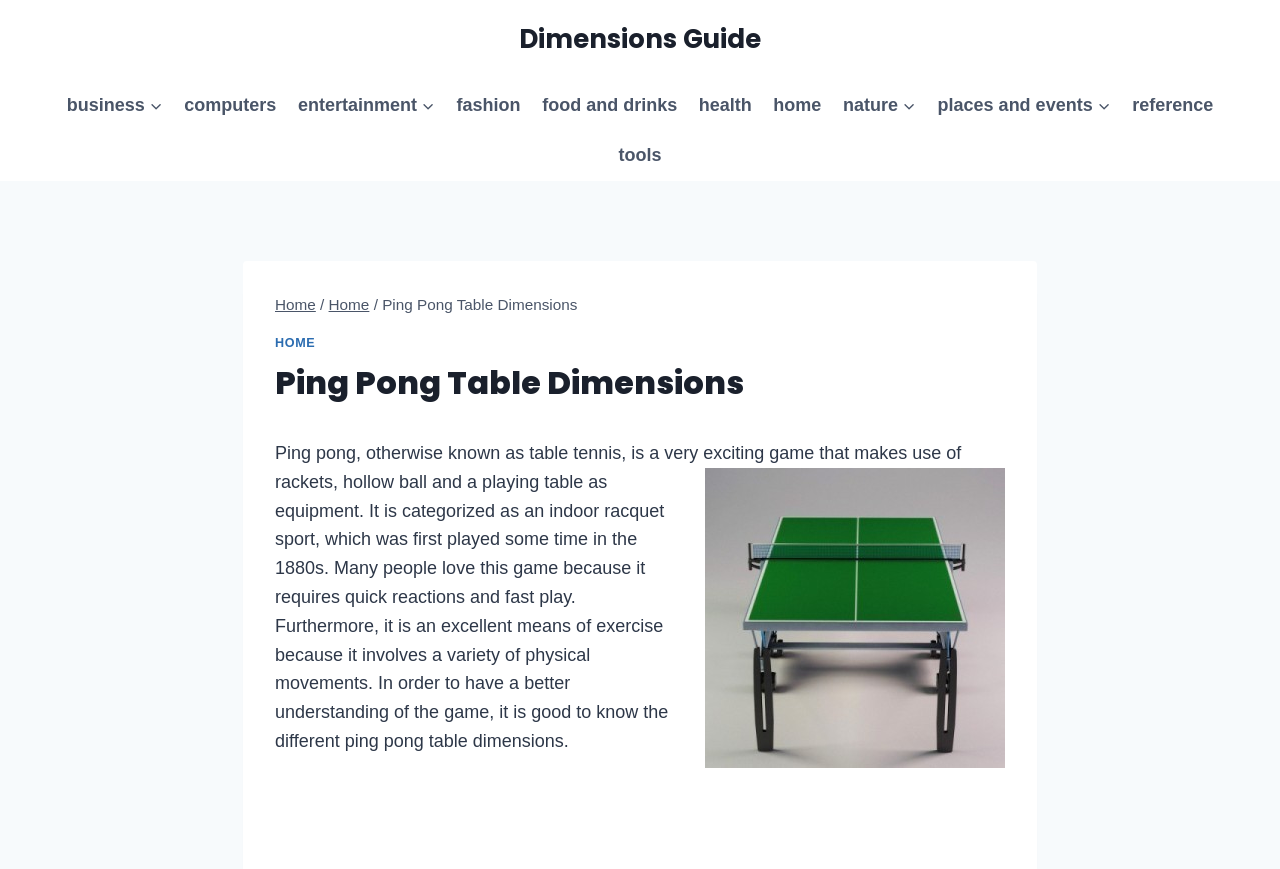Reply to the question with a single word or phrase:
When was ping pong first played?

1880s